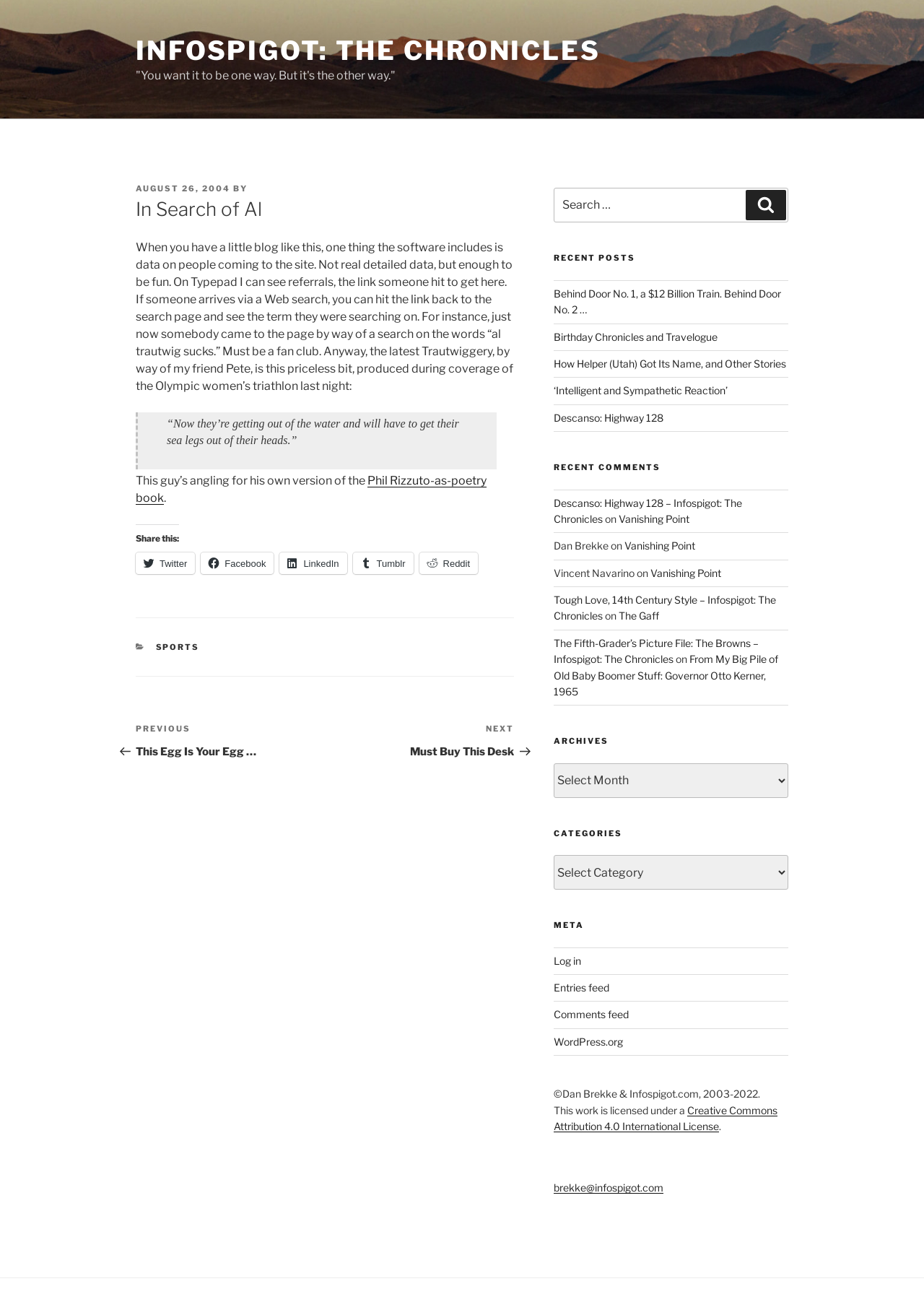Please give the bounding box coordinates of the area that should be clicked to fulfill the following instruction: "Search for something". The coordinates should be in the format of four float numbers from 0 to 1, i.e., [left, top, right, bottom].

[0.599, 0.144, 0.853, 0.171]